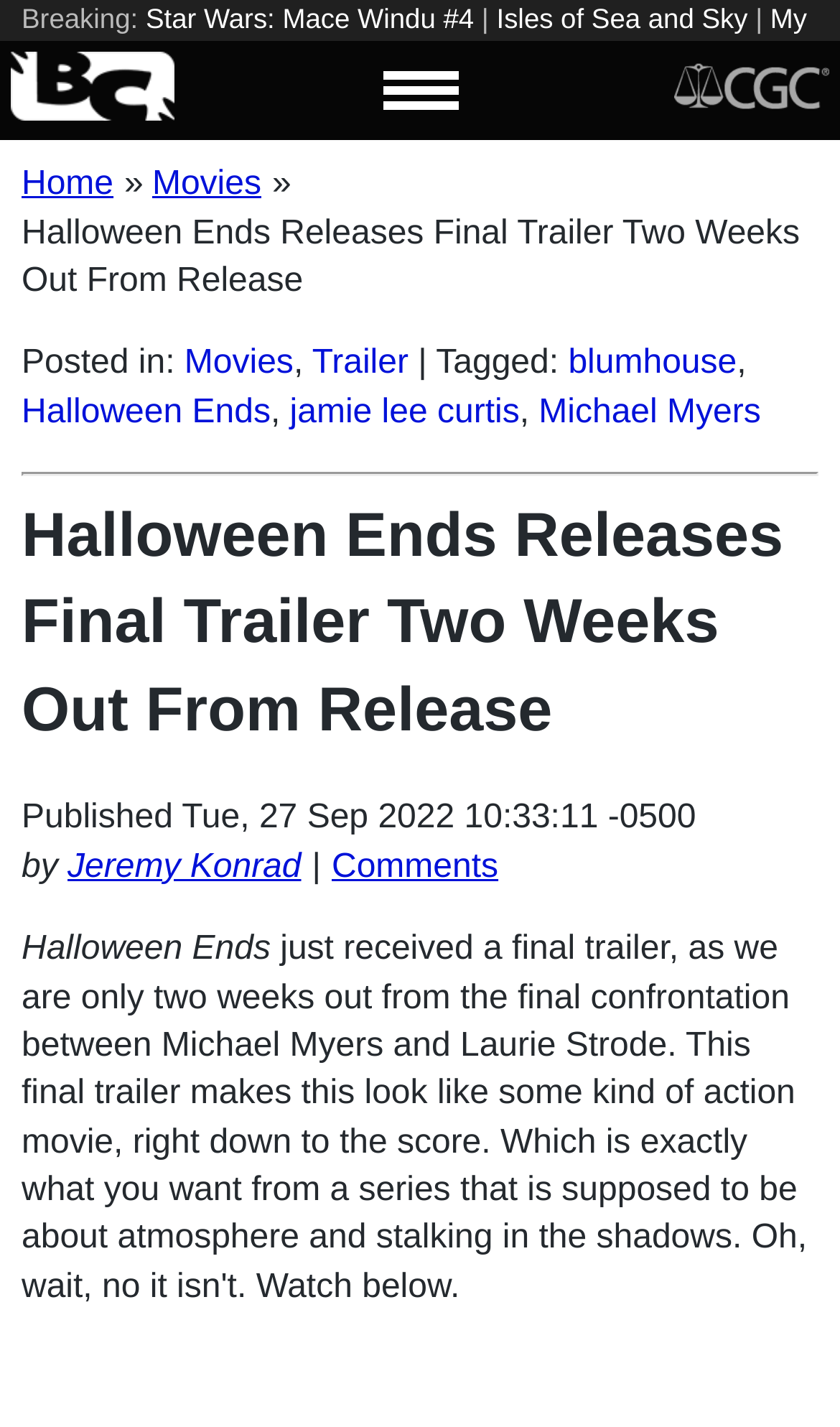Could you highlight the region that needs to be clicked to execute the instruction: "Read the article about Halloween Ends Releases Final Trailer Two Weeks Out From Release"?

[0.026, 0.15, 0.952, 0.21]